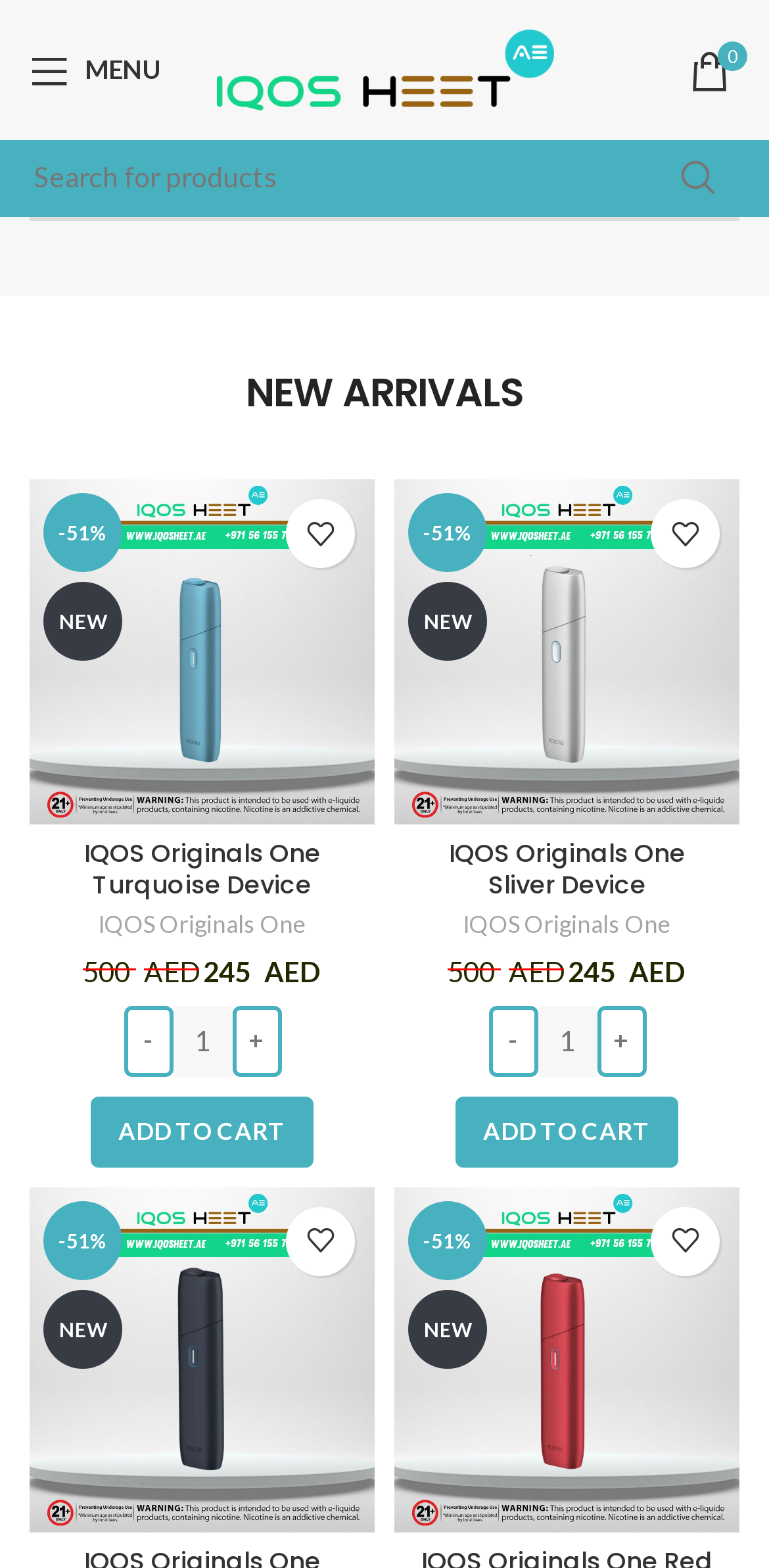Locate the bounding box coordinates of the element you need to click to accomplish the task described by this instruction: "Add IQOS Originals One Turquoise Device to wishlist".

[0.372, 0.318, 0.462, 0.362]